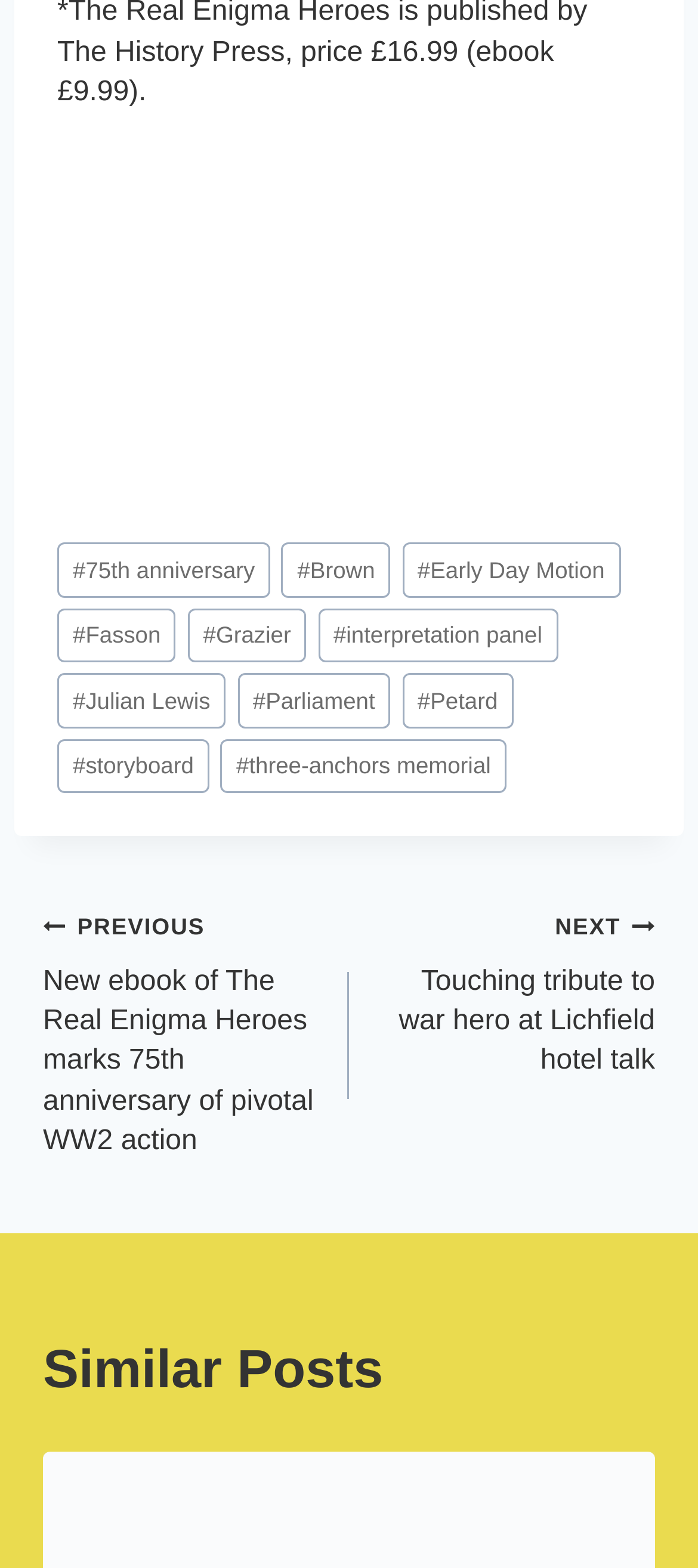Please identify the bounding box coordinates of the region to click in order to complete the task: "View similar posts". The coordinates must be four float numbers between 0 and 1, specified as [left, top, right, bottom].

[0.062, 0.851, 0.938, 0.899]